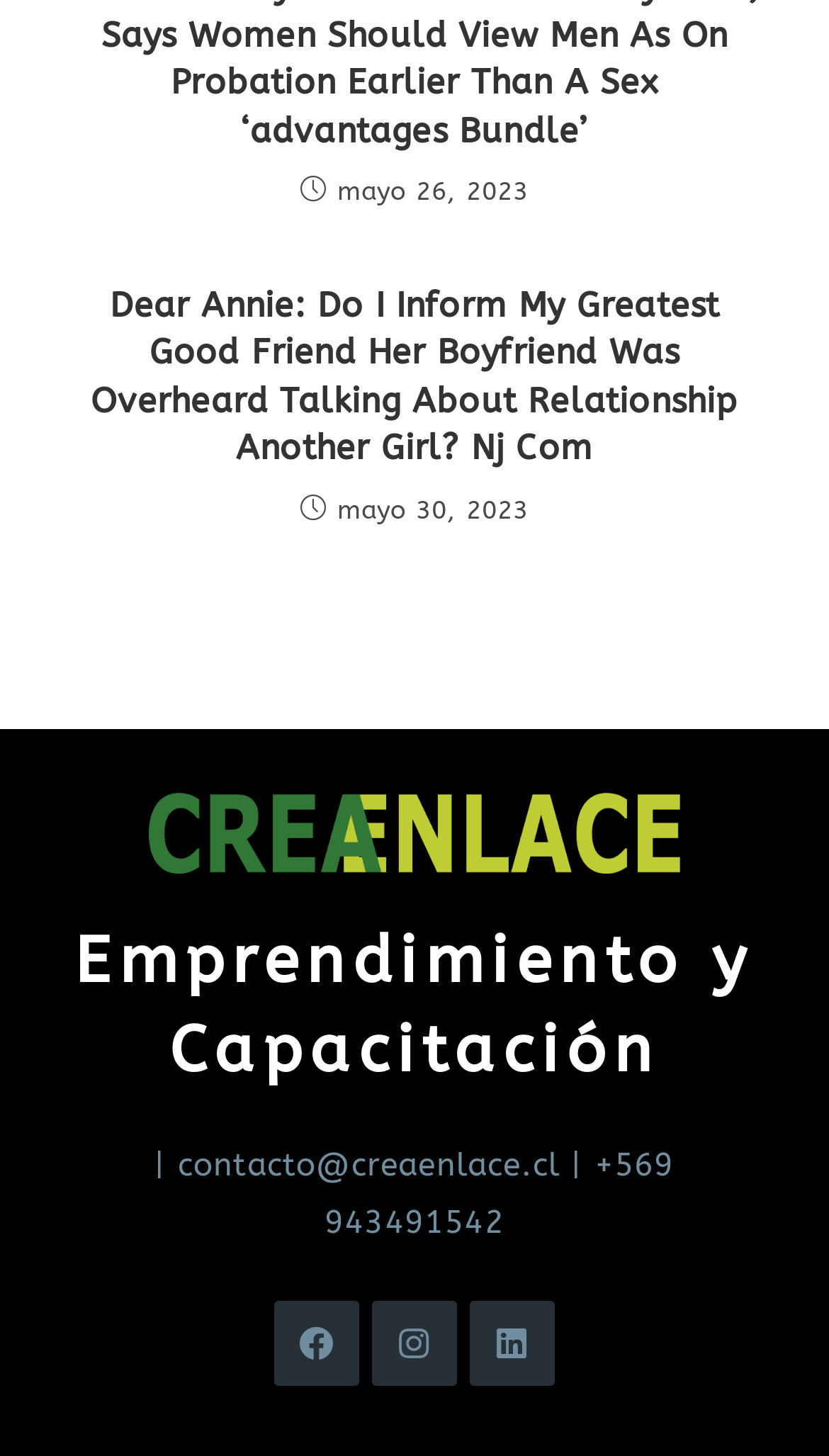What is the phone number?
Answer the question with a detailed and thorough explanation.

The contact information section has a static text element with the text '+569 943491542', which is the phone number.